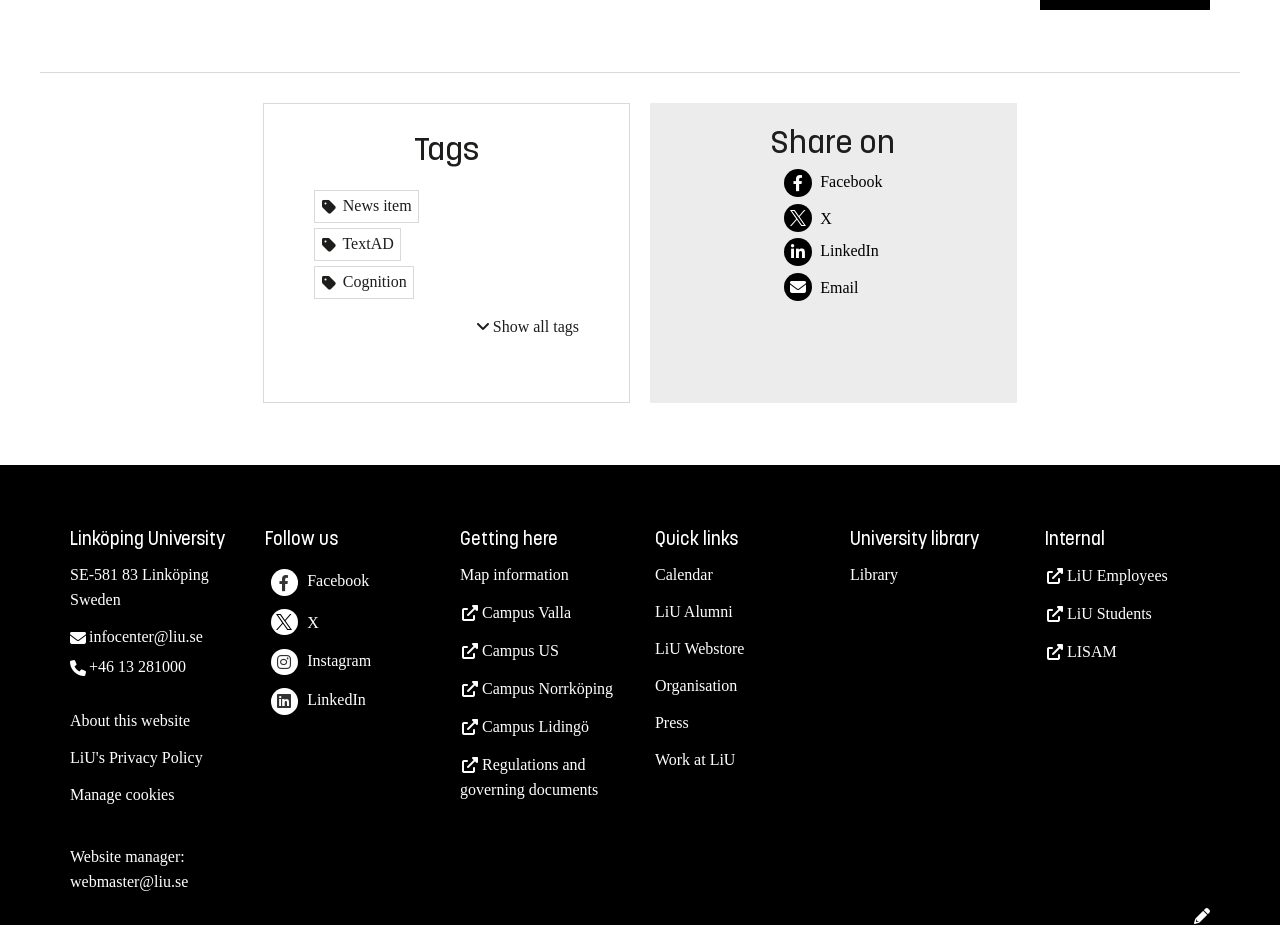What are the different campuses of the university?
Kindly offer a comprehensive and detailed response to the question.

The answer can be found in the 'Getting here' section, which provides links to the different campuses of the university, including Valla, US, Norrköping, and Lidingö.